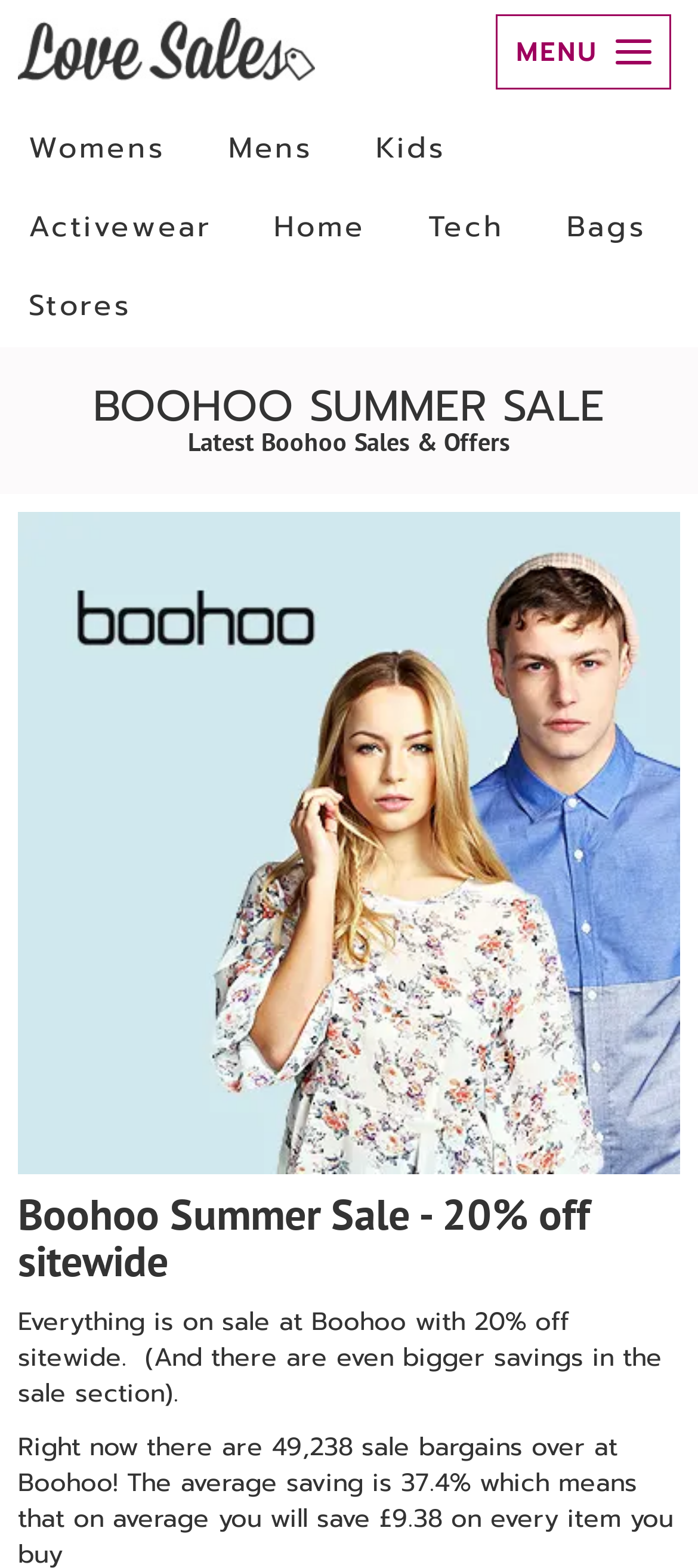Answer the following query with a single word or phrase:
What is the scope of the sale?

Sitetide